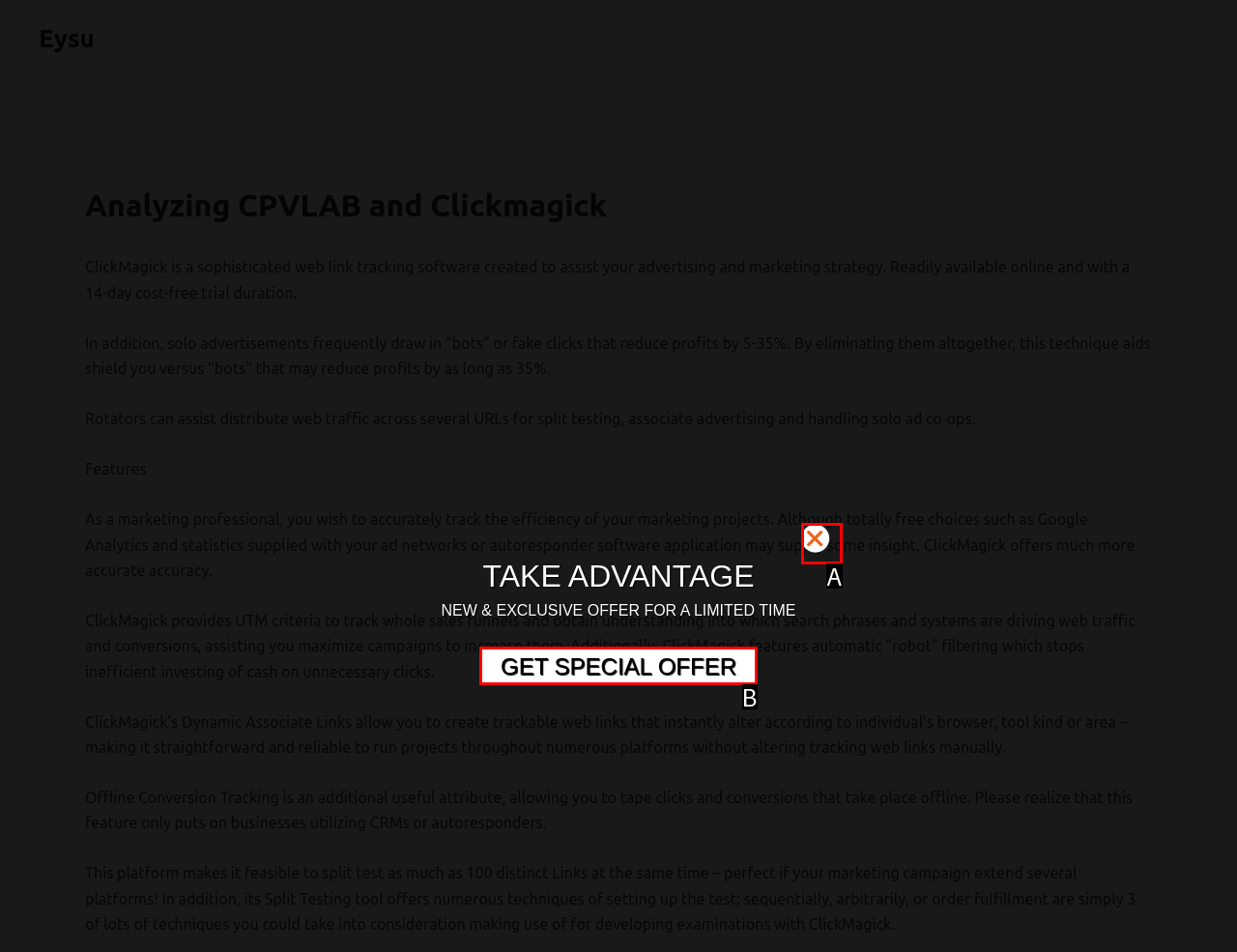Identify which HTML element matches the description: About CCU
Provide your answer in the form of the letter of the correct option from the listed choices.

None